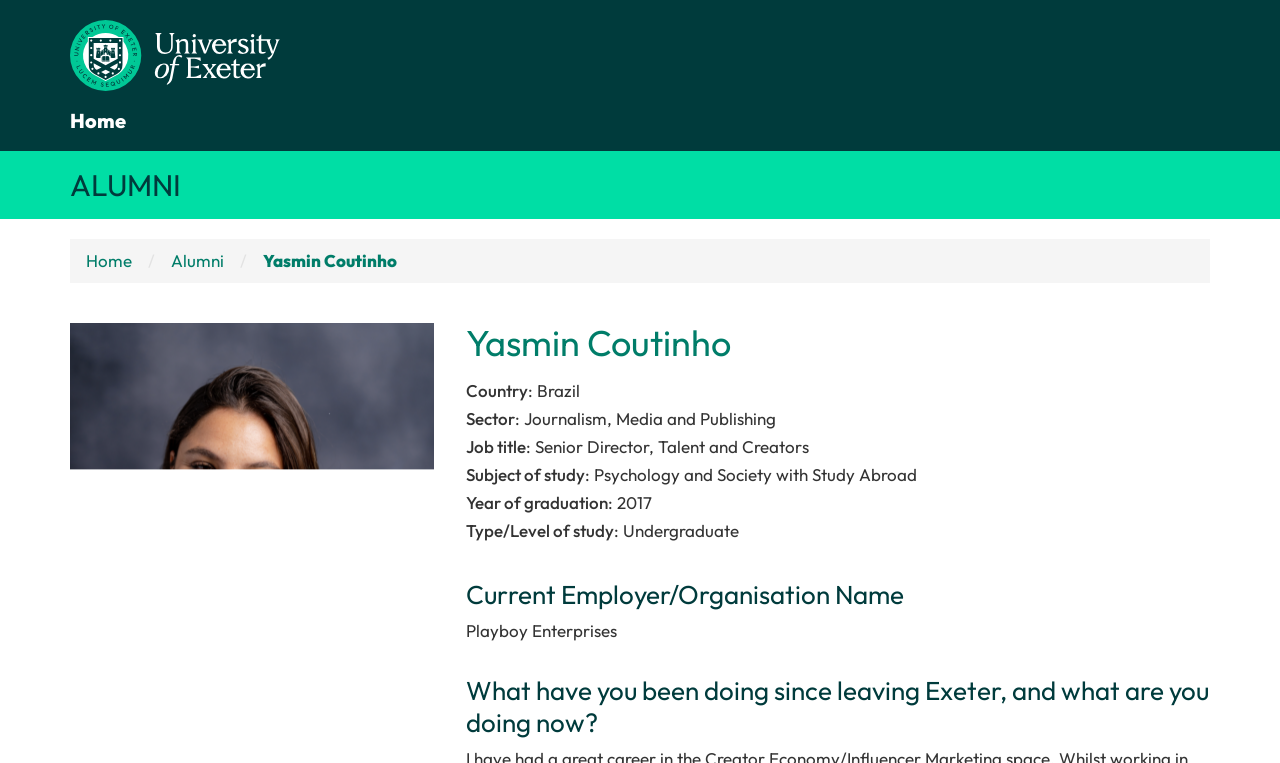What is the name of Yasmin Coutinho's current employer?
Look at the image and answer with only one word or phrase.

Playboy Enterprises